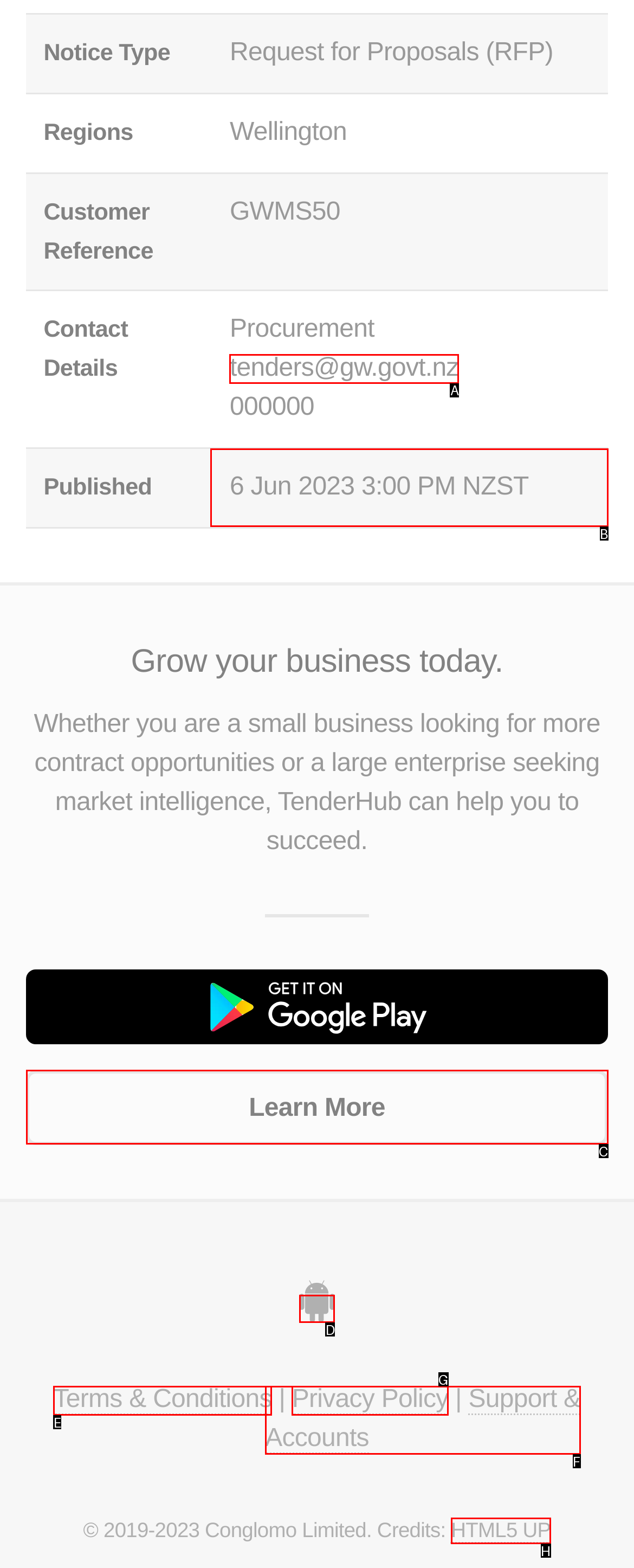To complete the task: Check the published date, select the appropriate UI element to click. Respond with the letter of the correct option from the given choices.

B